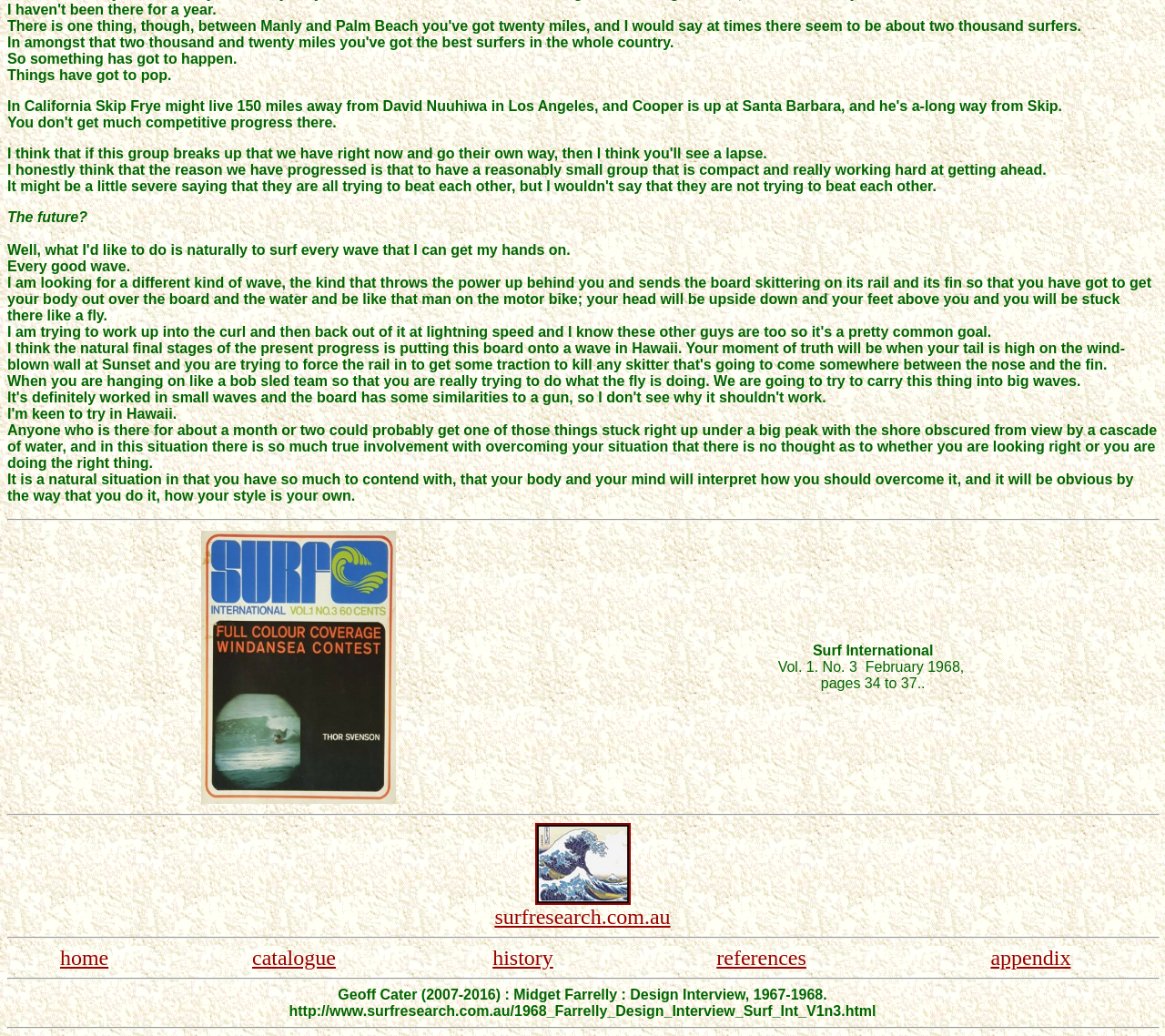What is the URL of the linked website?
Based on the visual information, provide a detailed and comprehensive answer.

The URL of the linked website is surfresearch.com.au, as indicated by the link element with ID 1011, which has the text 'surfresearch.com.au'.